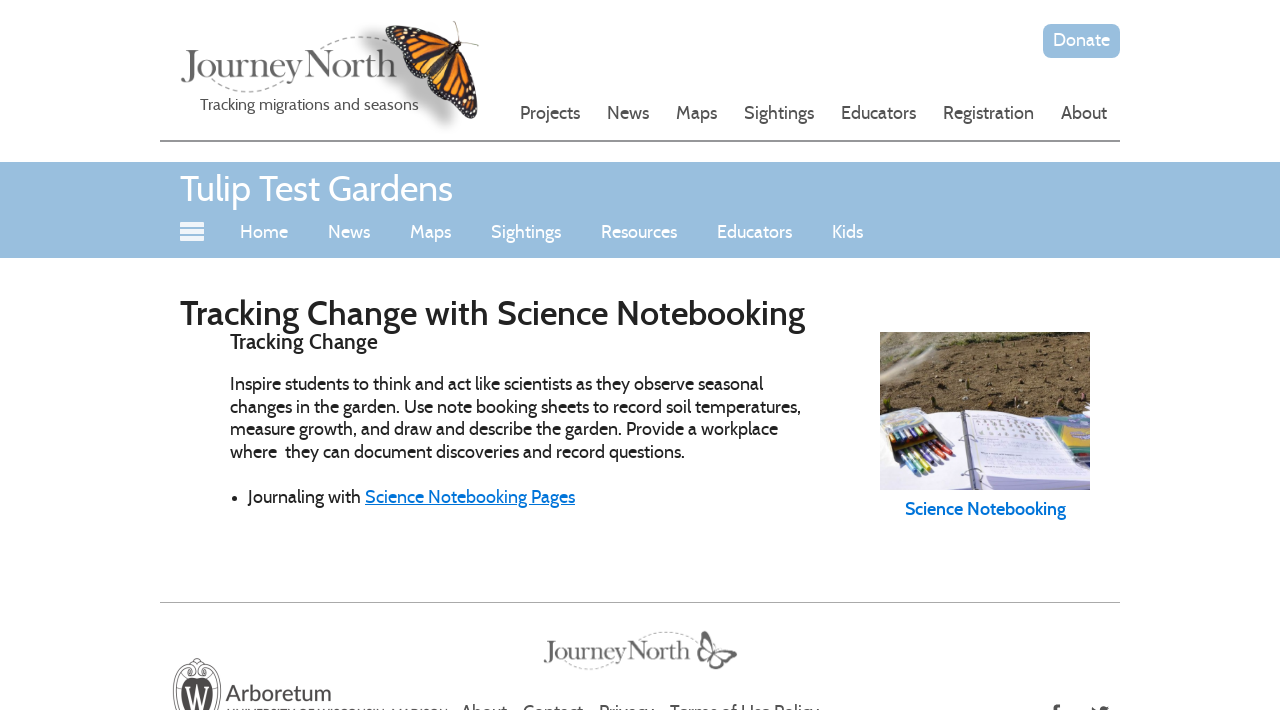Can you find and provide the title of the webpage?

Tracking Change with Science Notebooking